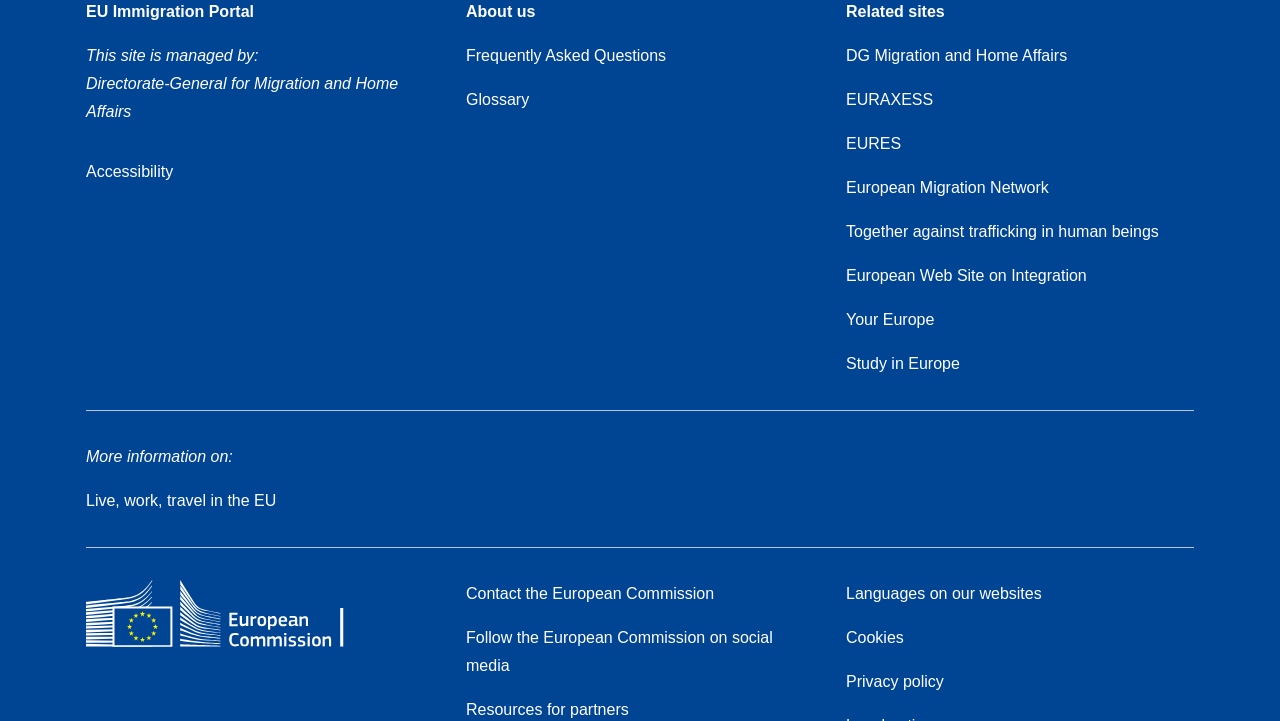What is the topic of the webpage? Analyze the screenshot and reply with just one word or a short phrase.

Immigration